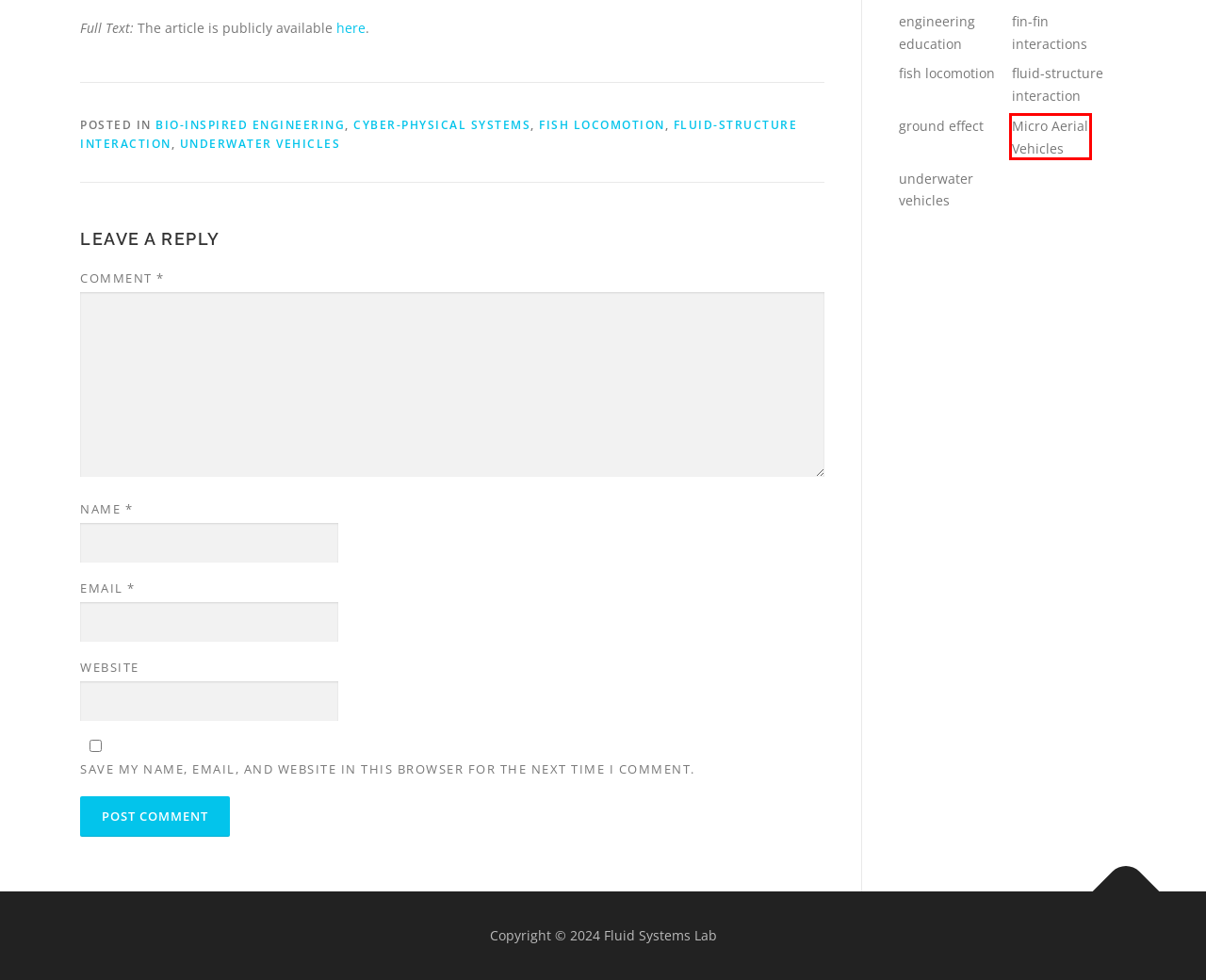You are given a screenshot of a webpage within which there is a red rectangle bounding box. Please choose the best webpage description that matches the new webpage after clicking the selected element in the bounding box. Here are the options:
A. engineering education – Fluid Systems Lab
B. Micro Aerial Vehicles – Fluid Systems Lab
C. fish locomotion – Fluid Systems Lab
D. fin-fin interactions – Fluid Systems Lab
E. underwater vehicles – Fluid Systems Lab
F. ground effect – Fluid Systems Lab
G. fluid-structure interaction – Fluid Systems Lab
H. August 2015 – Fluid Systems Lab

B